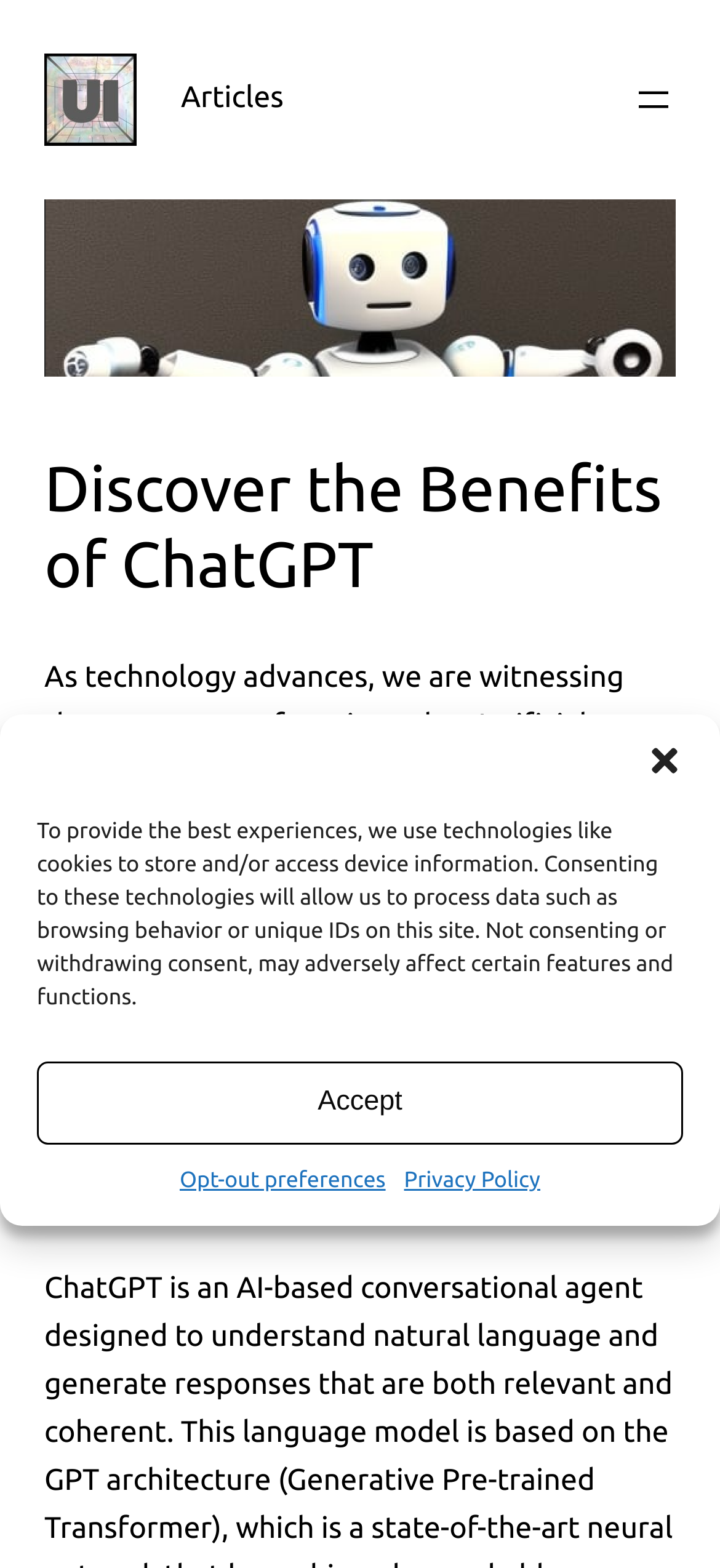How many links are in the navigation section?
Based on the screenshot, provide your answer in one word or phrase.

1